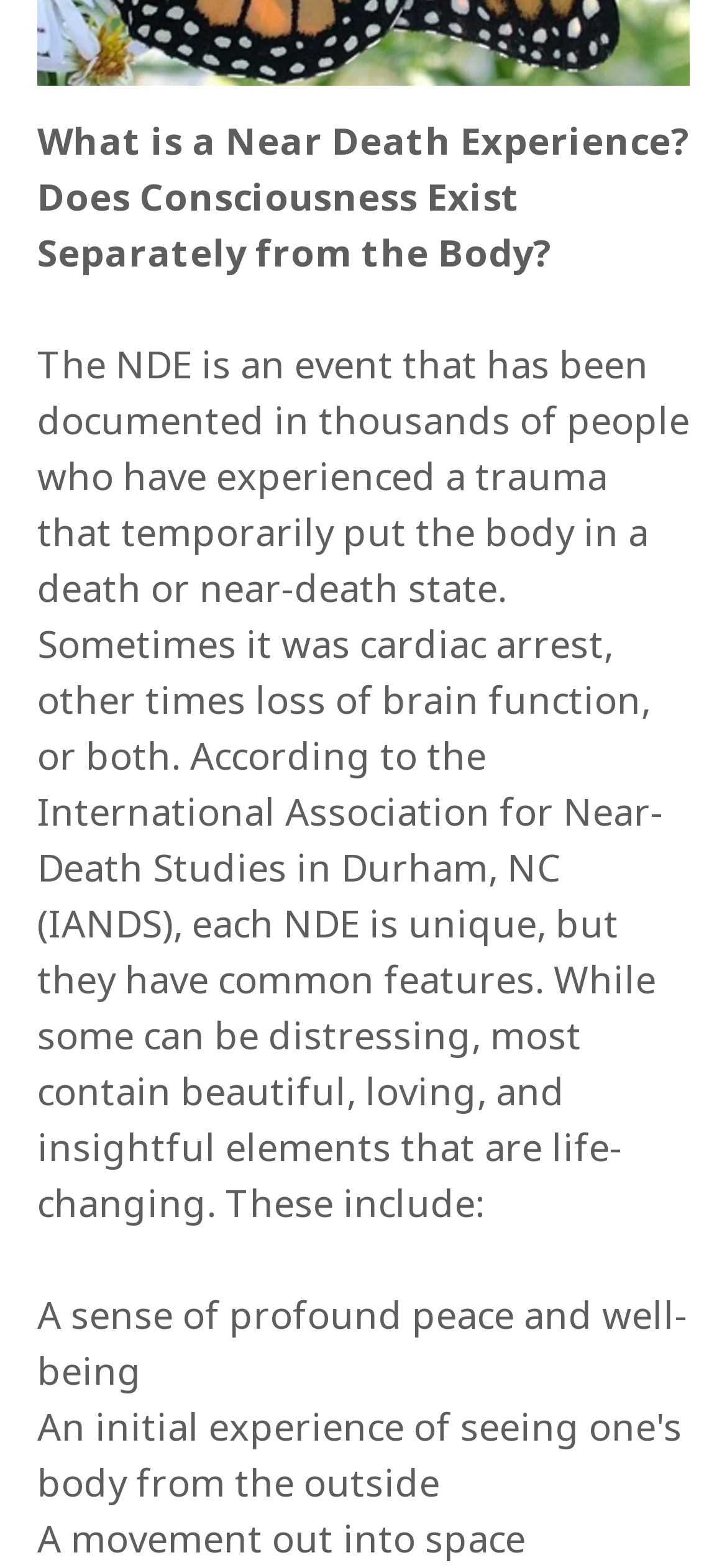Identify the bounding box for the UI element described as: "About NDEs". The coordinates should be four float numbers between 0 and 1, i.e., [left, top, right, bottom].

[0.051, 0.103, 0.564, 0.179]